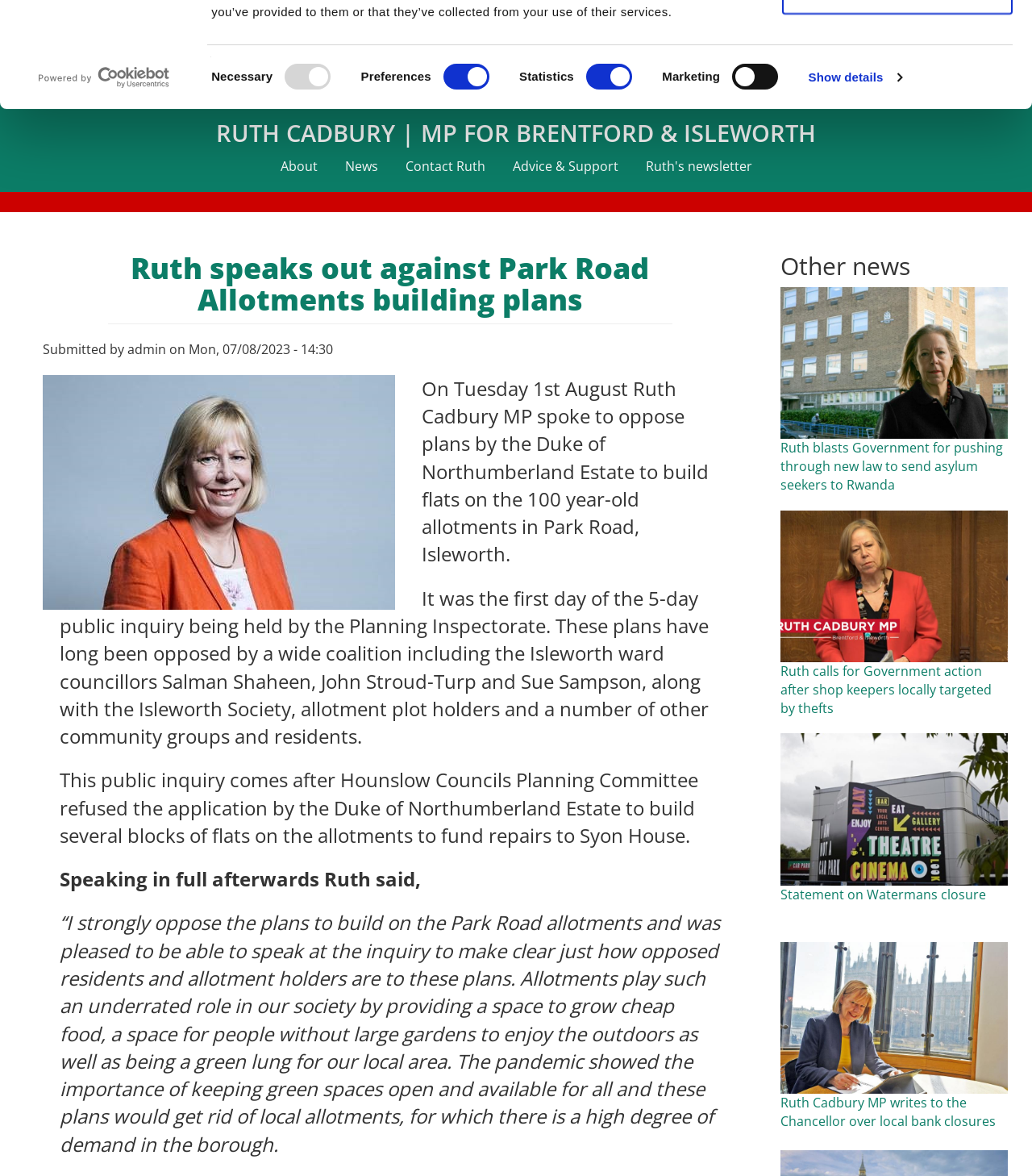Please provide the bounding box coordinates for the element that needs to be clicked to perform the following instruction: "Click the 'Show details' link". The coordinates should be given as four float numbers between 0 and 1, i.e., [left, top, right, bottom].

[0.783, 0.145, 0.874, 0.165]